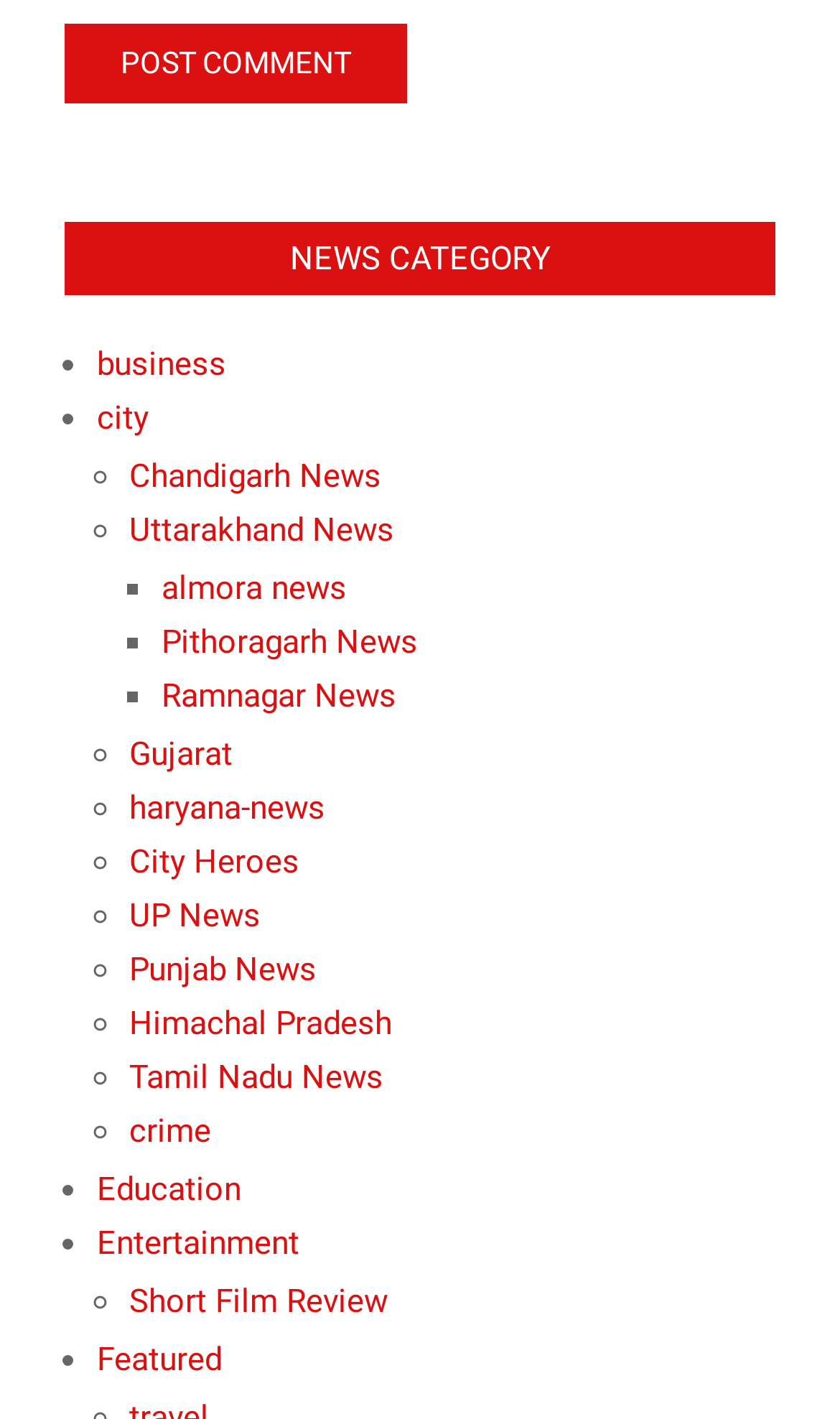Locate the bounding box of the UI element defined by this description: "name="submit" value="Post Comment"". The coordinates should be given as four float numbers between 0 and 1, formatted as [left, top, right, bottom].

[0.077, 0.532, 0.485, 0.589]